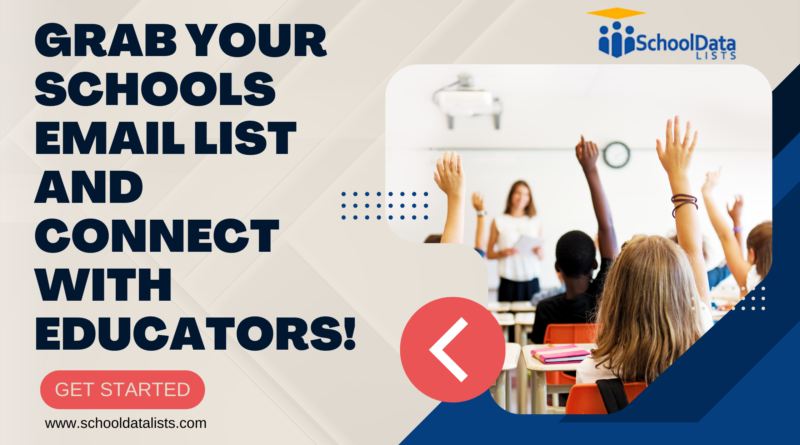What is the purpose of the service promoted?
Look at the image and respond with a single word or a short phrase.

Connect educators